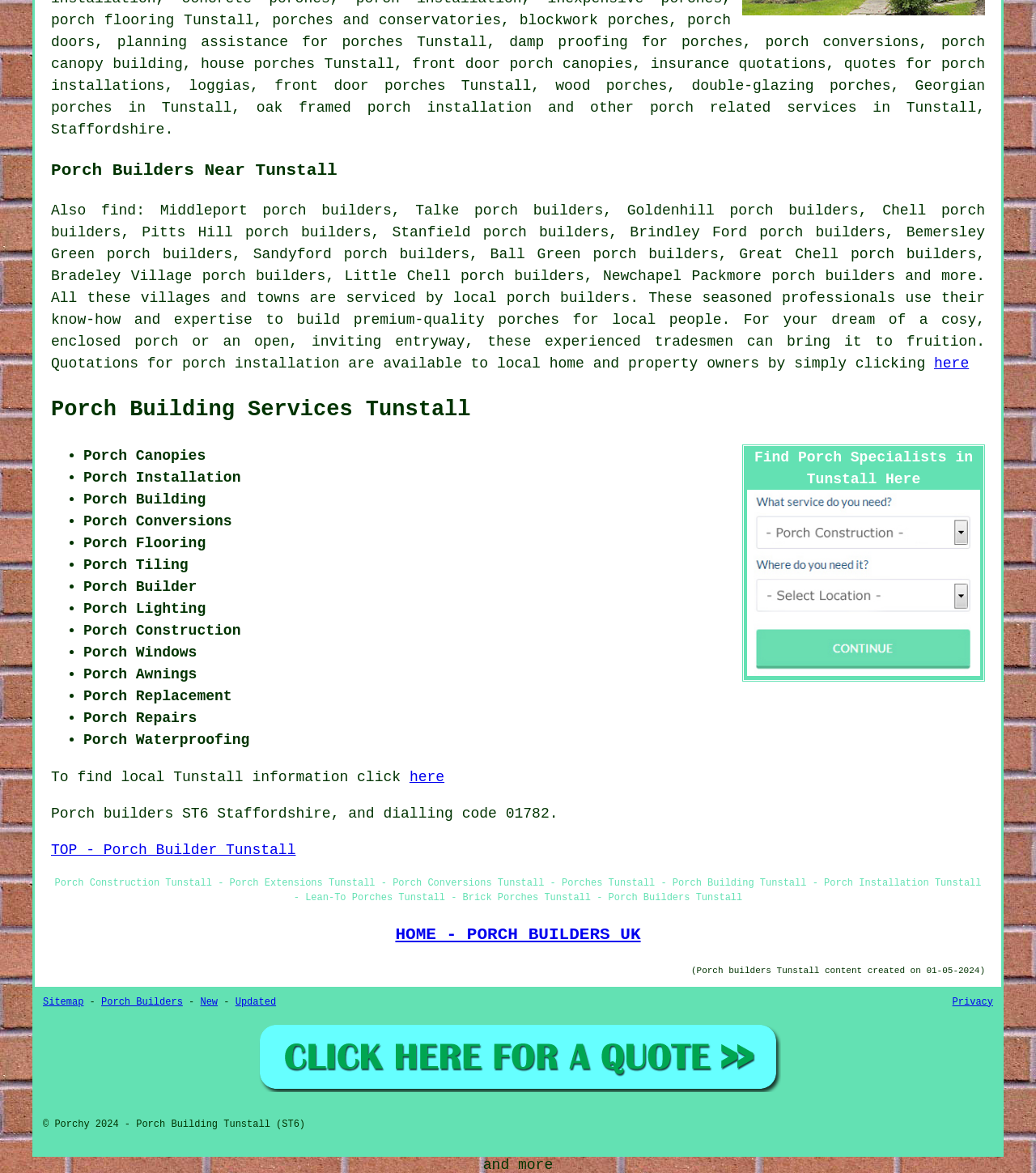Please identify the bounding box coordinates of the element's region that needs to be clicked to fulfill the following instruction: "Go to the homepage of porch builders UK". The bounding box coordinates should consist of four float numbers between 0 and 1, i.e., [left, top, right, bottom].

[0.382, 0.788, 0.618, 0.804]